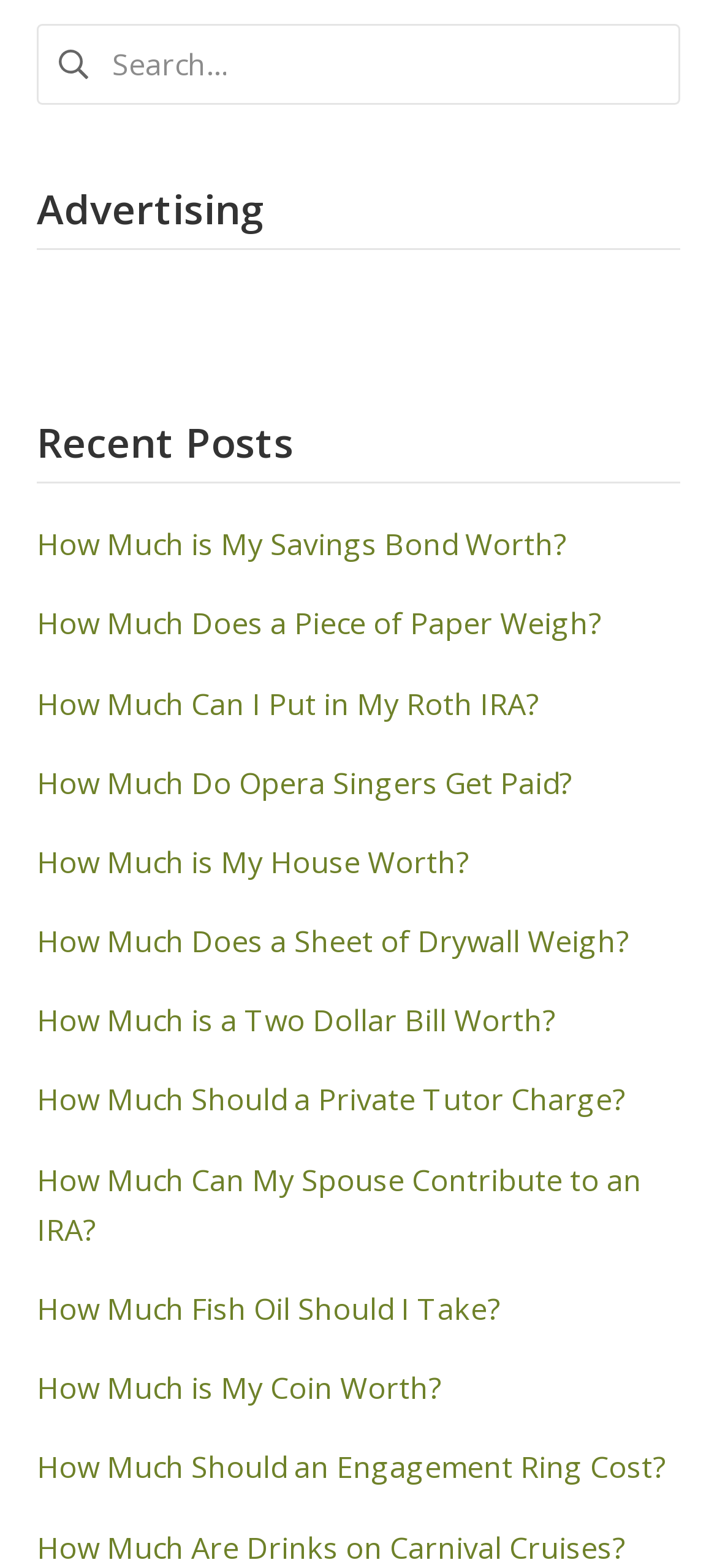Using the information shown in the image, answer the question with as much detail as possible: How many links are there under 'Recent Posts'?

I counted the number of links starting from 'How Much is My Savings Bond Worth?' to 'How Much Are Drinks on Carnival Cruises?' which are all under the 'Recent Posts' section.